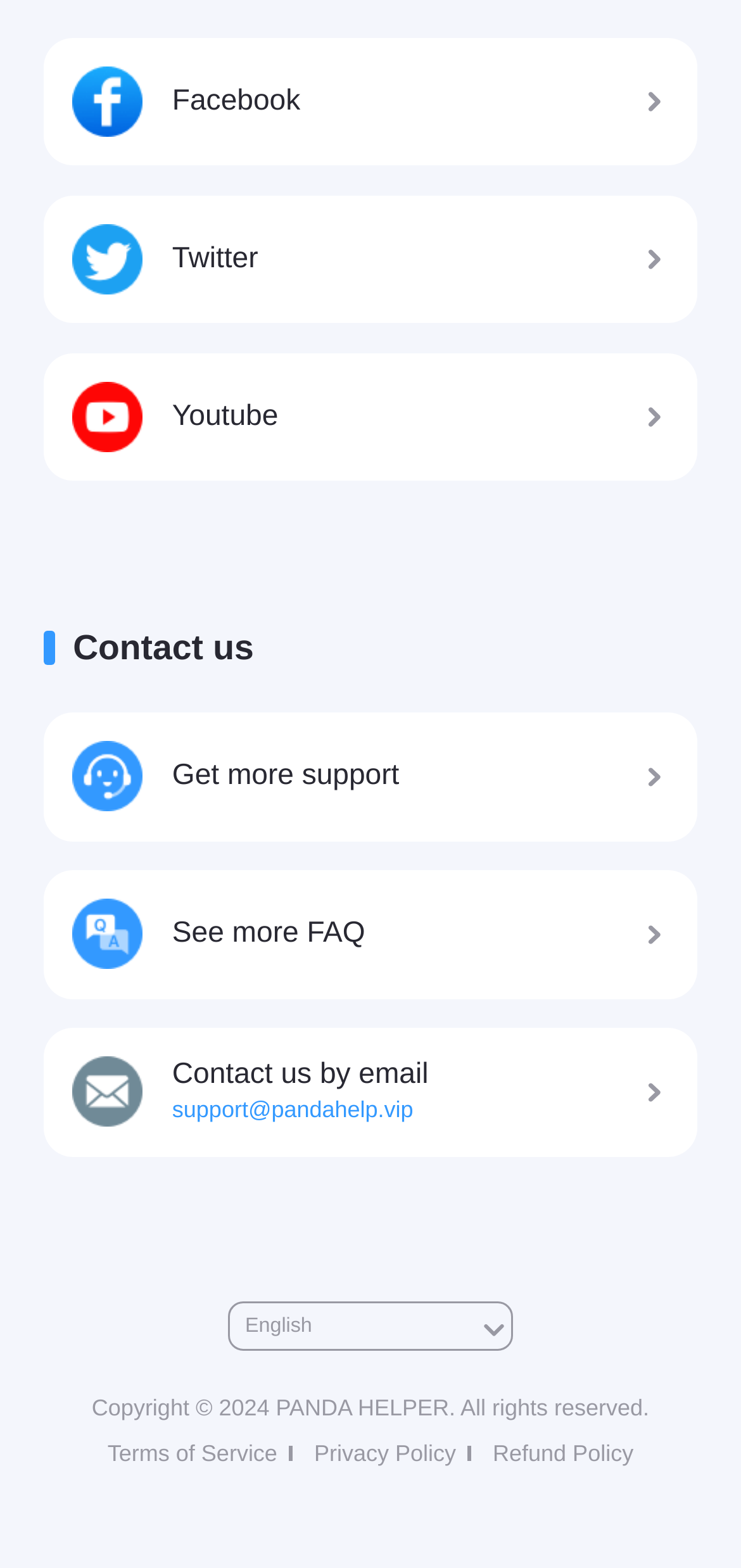How many social media links are available?
Answer briefly with a single word or phrase based on the image.

3